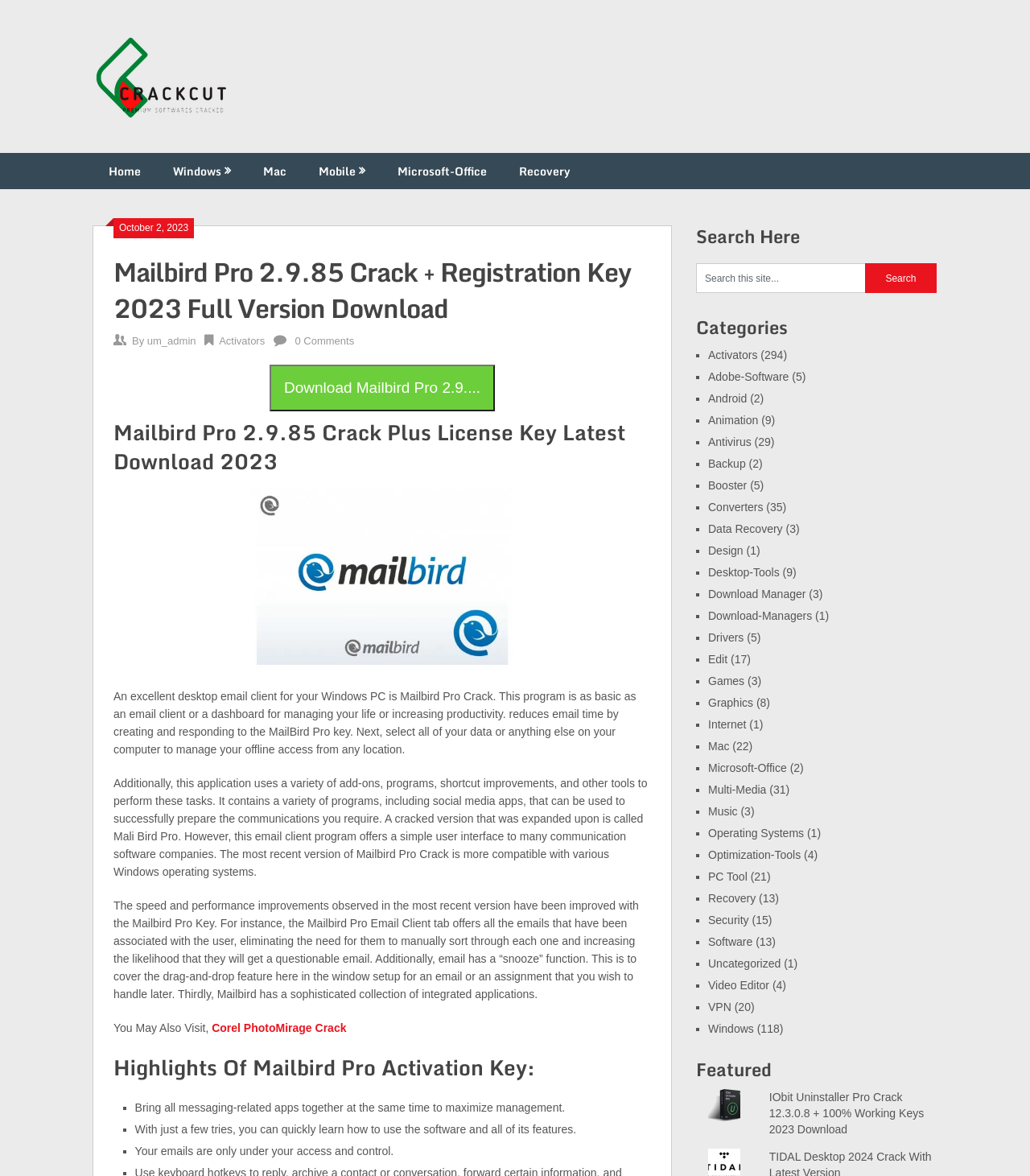What is the benefit of using Mailbird Pro?
Based on the screenshot, provide your answer in one word or phrase.

Increases productivity